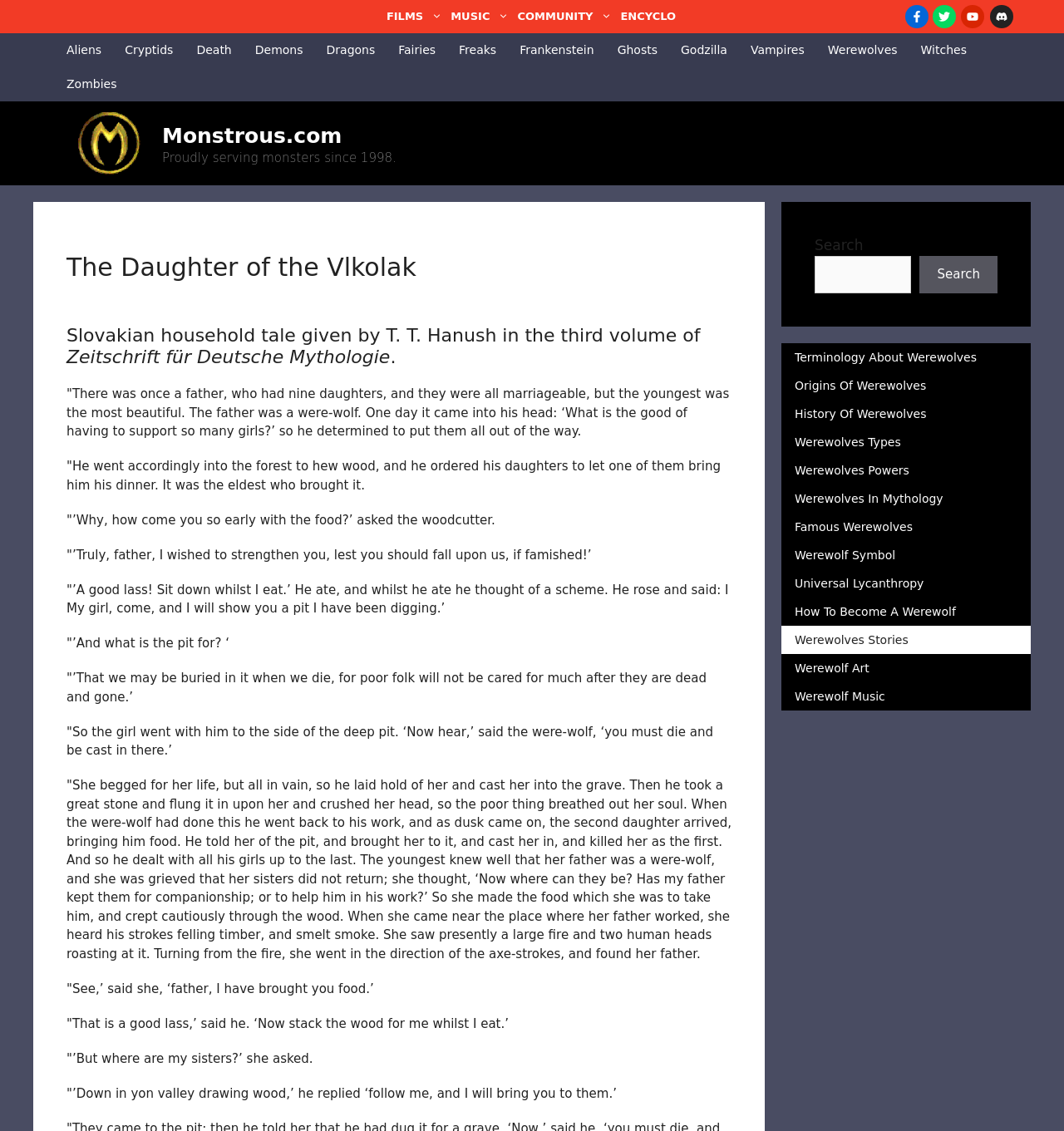What is the type of creature mentioned in the story?
Based on the screenshot, answer the question with a single word or phrase.

Werewolf